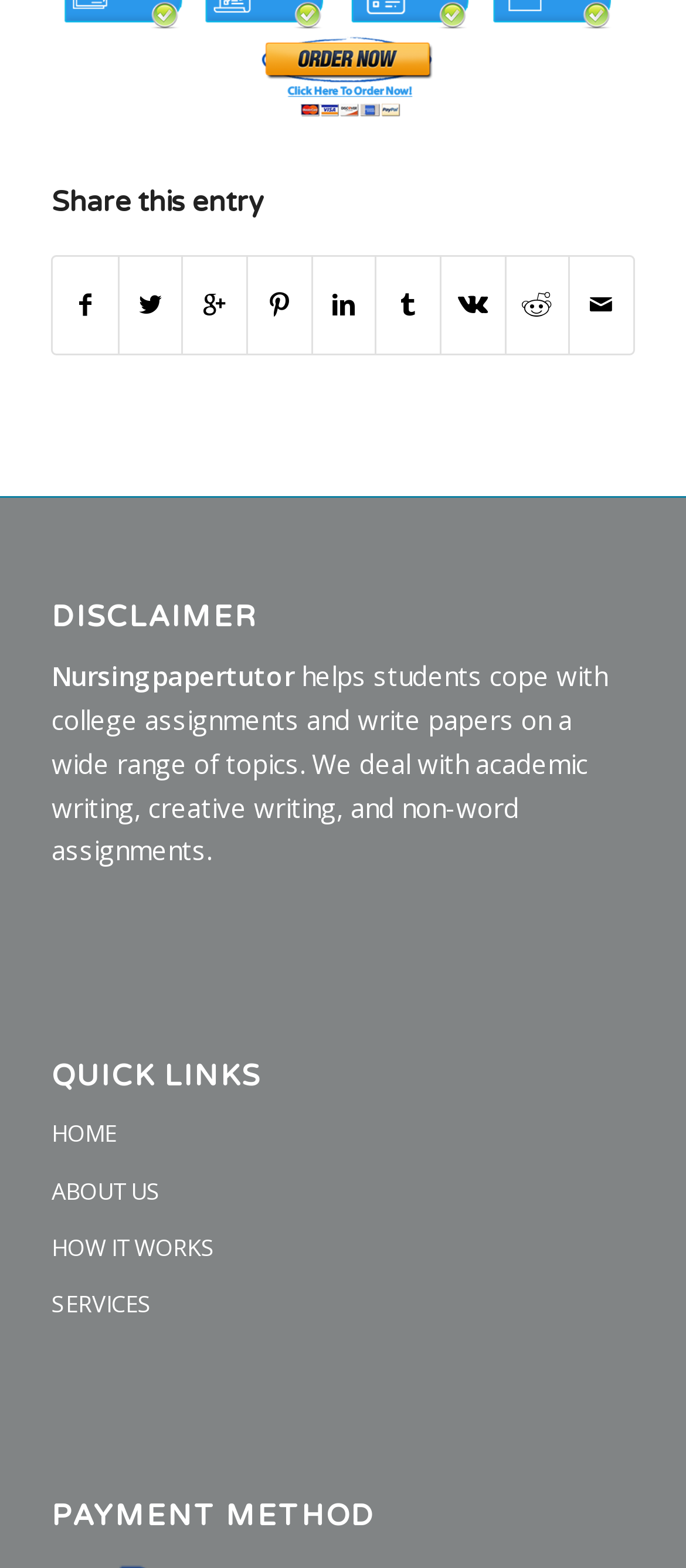Please identify the bounding box coordinates of the element's region that needs to be clicked to fulfill the following instruction: "View services". The bounding box coordinates should consist of four float numbers between 0 and 1, i.e., [left, top, right, bottom].

[0.075, 0.815, 0.925, 0.851]